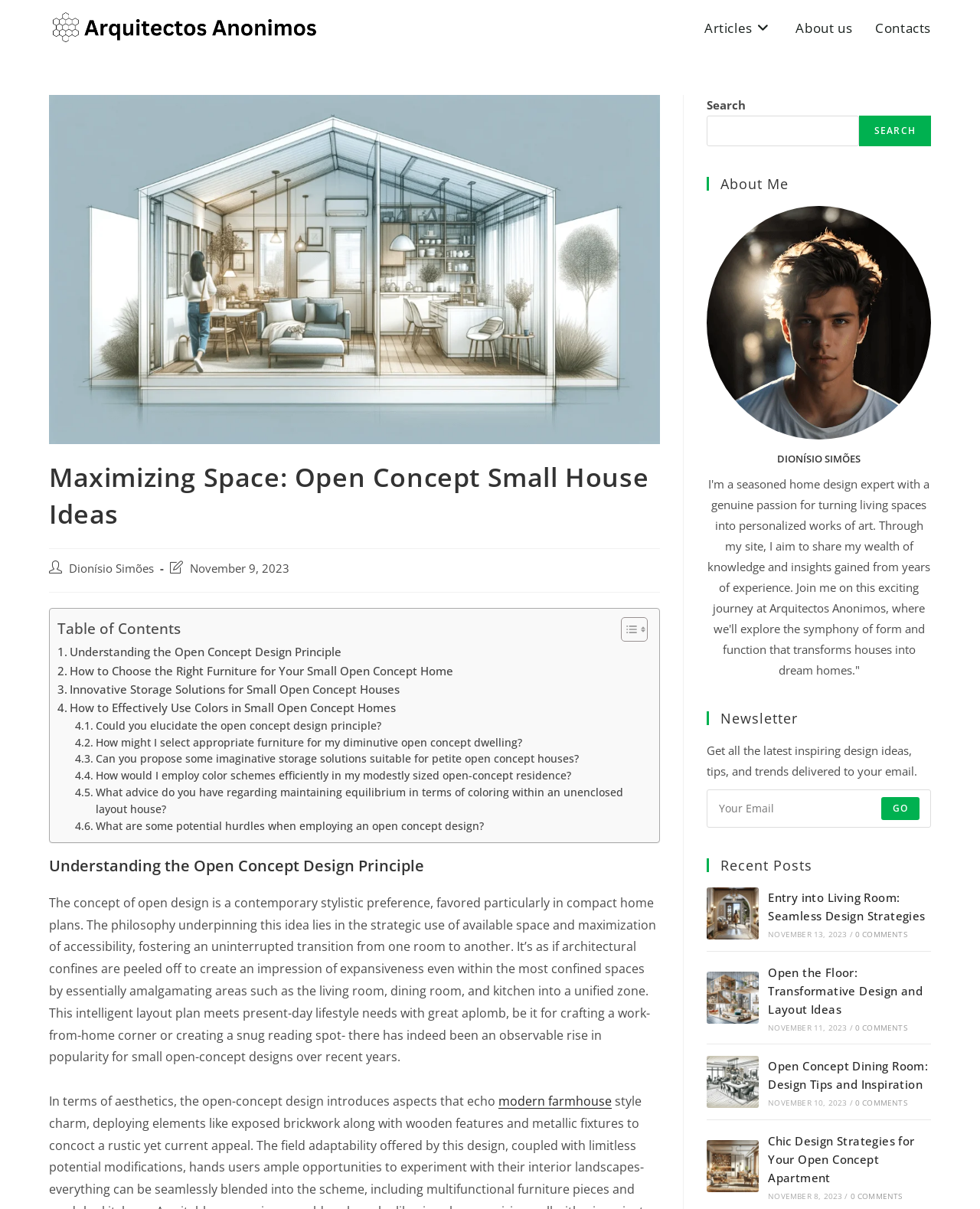Please give a succinct answer to the question in one word or phrase:
How many recent posts are listed?

4